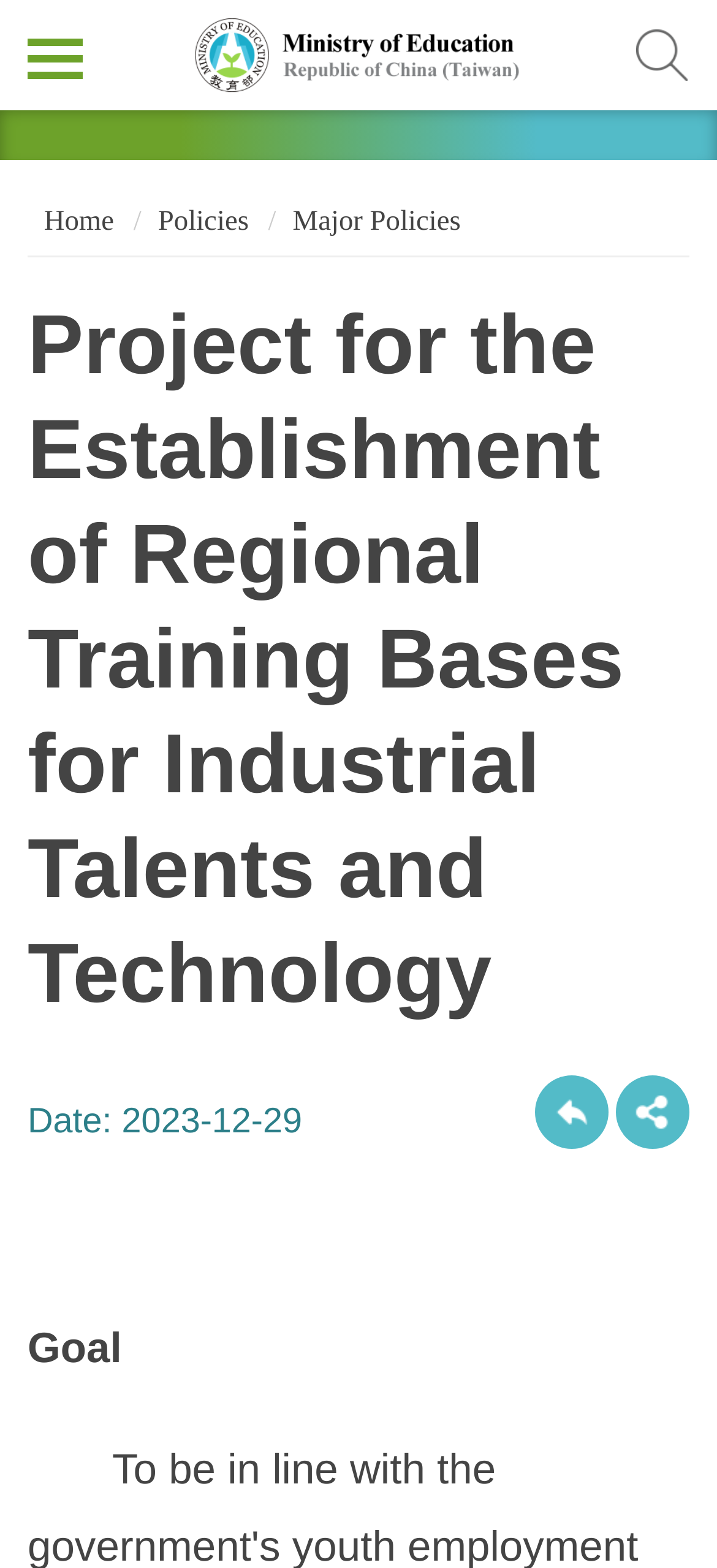What is the purpose of the button on the top-right corner? Based on the screenshot, please respond with a single word or phrase.

Sidebar menu